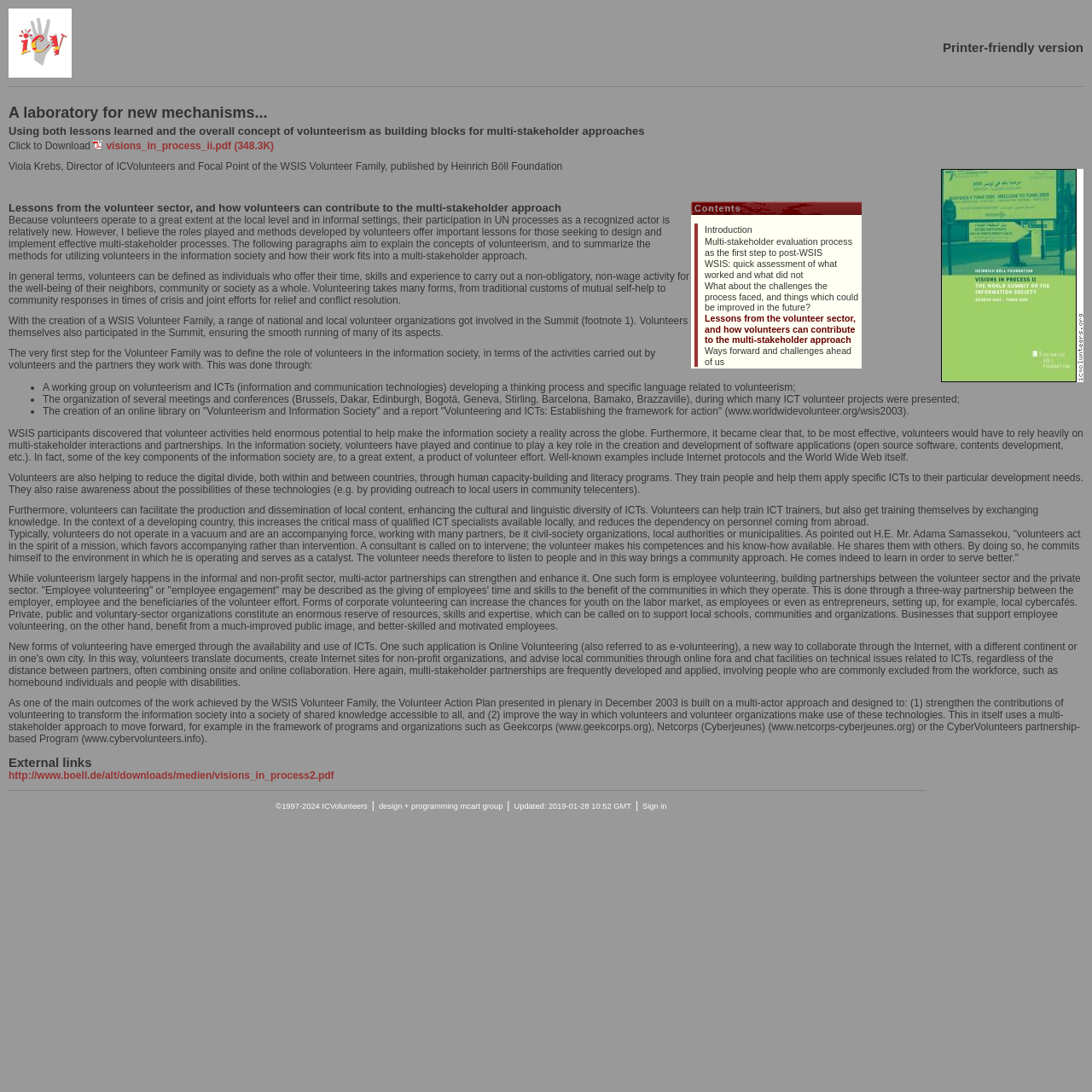Determine the main headline from the webpage and extract its text.

A laboratory for new mechanisms...